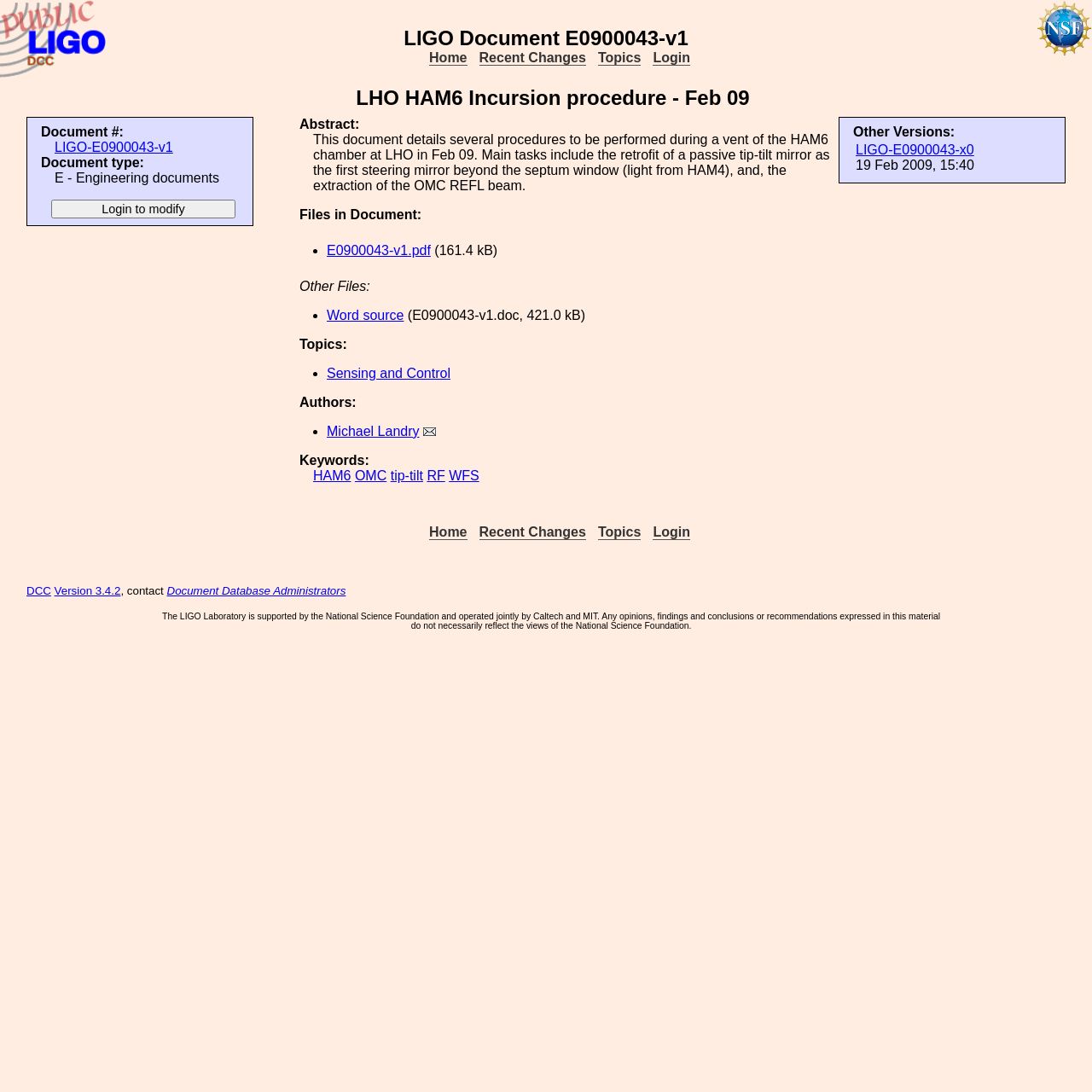Your task is to find and give the main heading text of the webpage.

LIGO Document E0900043-v1